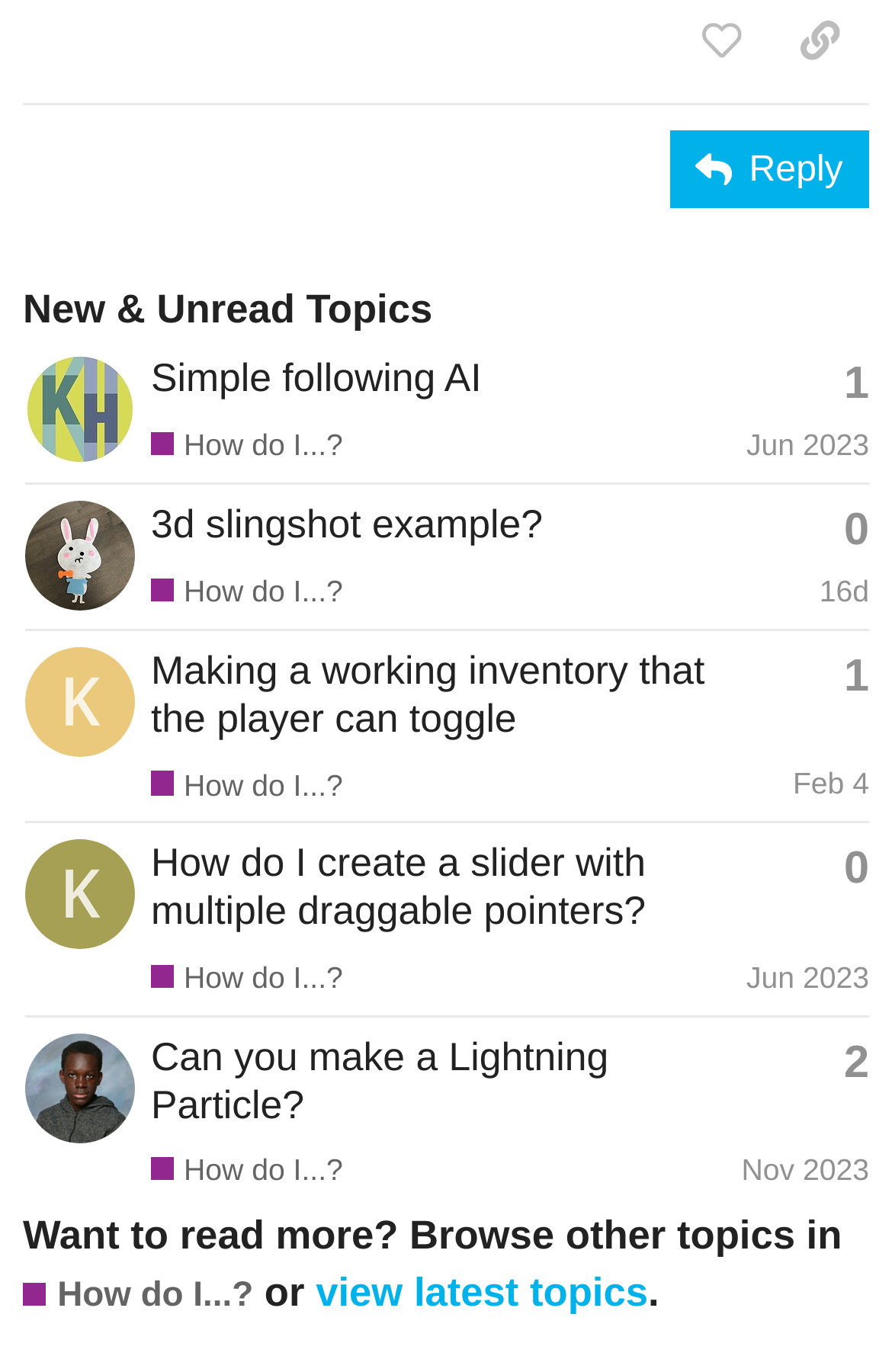Please identify the bounding box coordinates of the clickable region that I should interact with to perform the following instruction: "Check the topic 'Can you make a Lightning Particle?'". The coordinates should be expressed as four float numbers between 0 and 1, i.e., [left, top, right, bottom].

[0.169, 0.753, 0.682, 0.821]